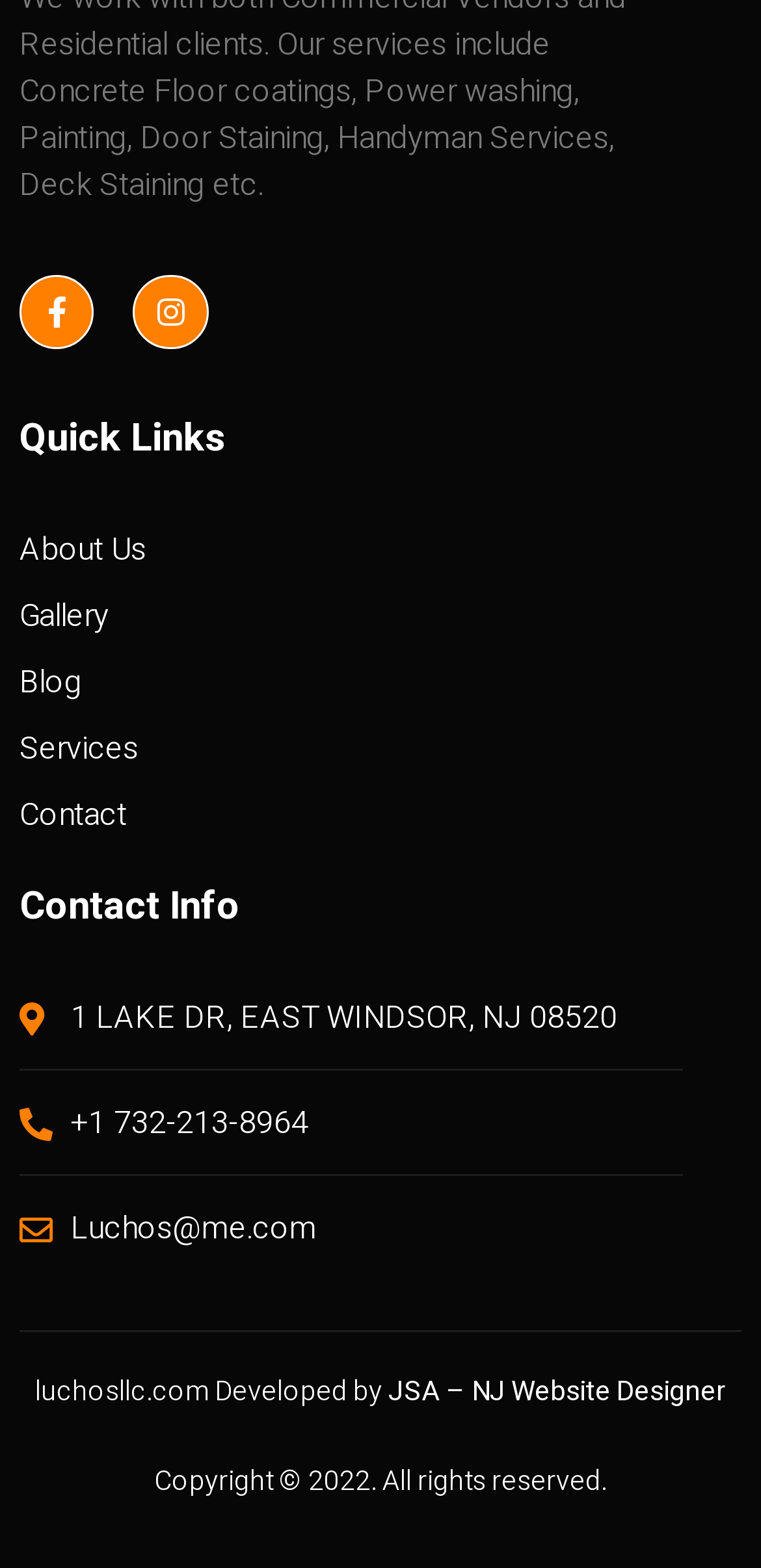Please identify the bounding box coordinates of the element's region that should be clicked to execute the following instruction: "Visit Facebook page". The bounding box coordinates must be four float numbers between 0 and 1, i.e., [left, top, right, bottom].

[0.026, 0.175, 0.124, 0.223]